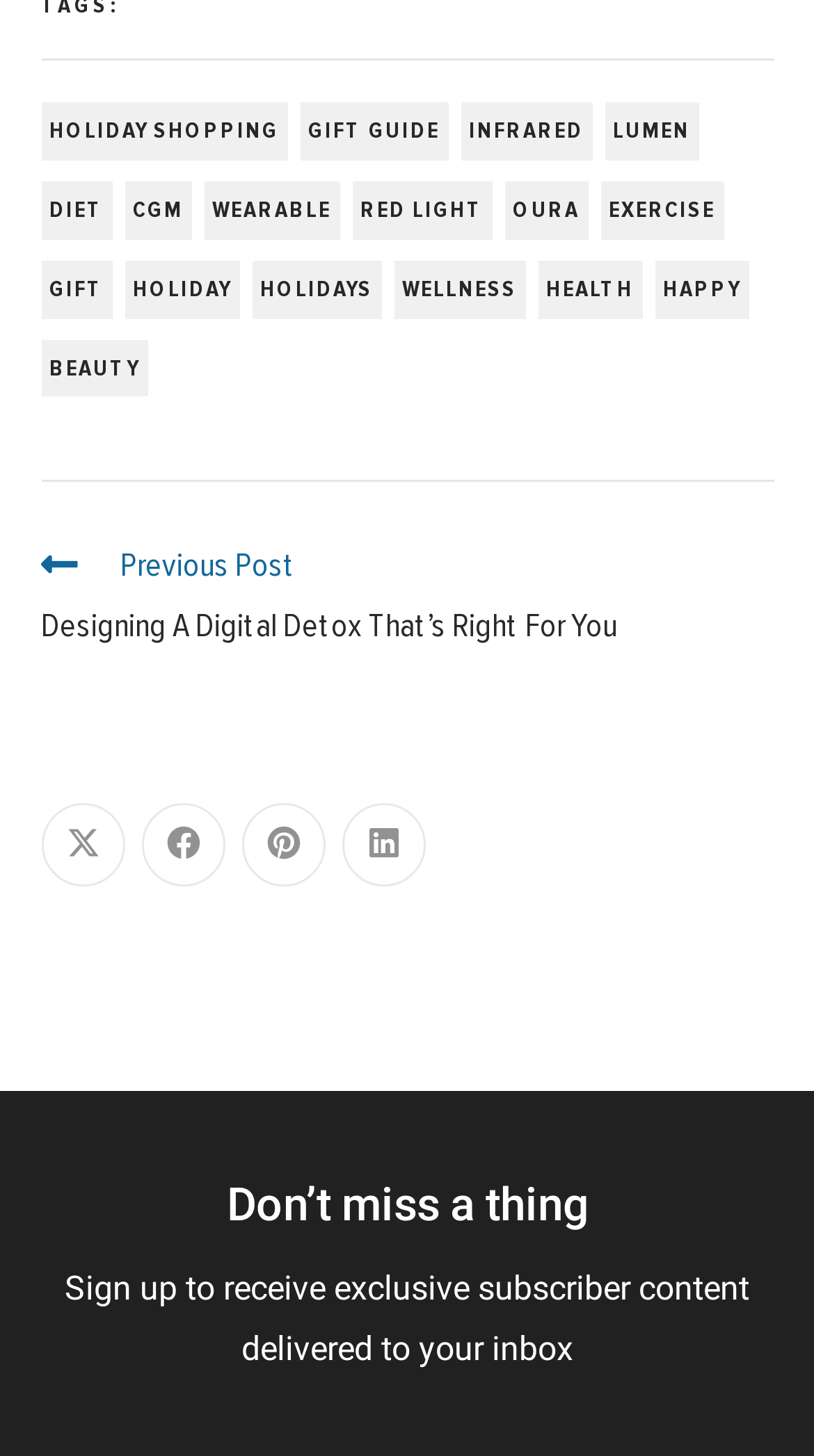Find the bounding box coordinates of the element you need to click on to perform this action: 'Share on Facebook'. The coordinates should be represented by four float values between 0 and 1, in the format [left, top, right, bottom].

[0.173, 0.552, 0.276, 0.609]